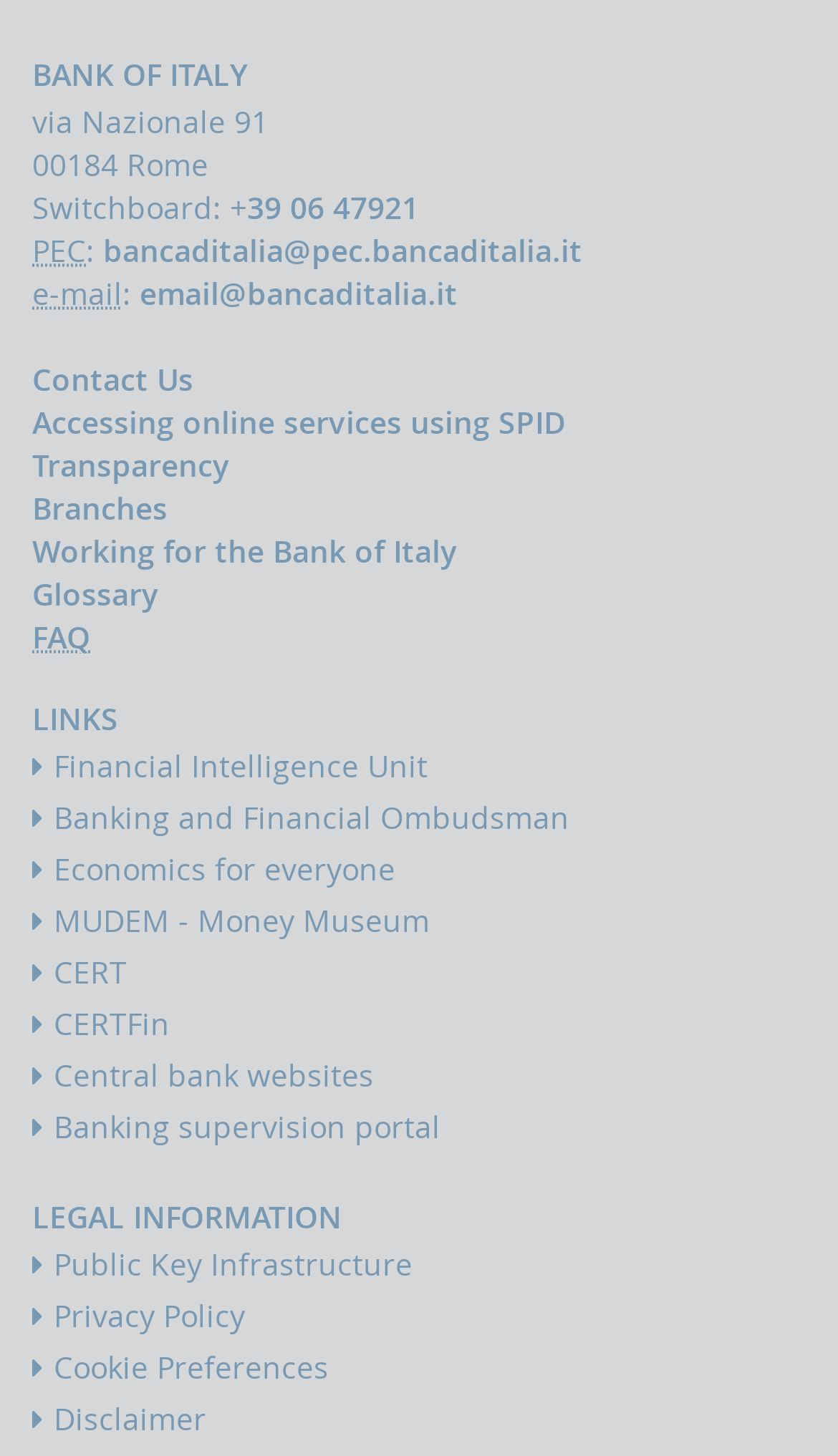Find the bounding box coordinates of the area that needs to be clicked in order to achieve the following instruction: "Go to Media". The coordinates should be specified as four float numbers between 0 and 1, i.e., [left, top, right, bottom].

[0.138, 0.496, 0.256, 0.528]